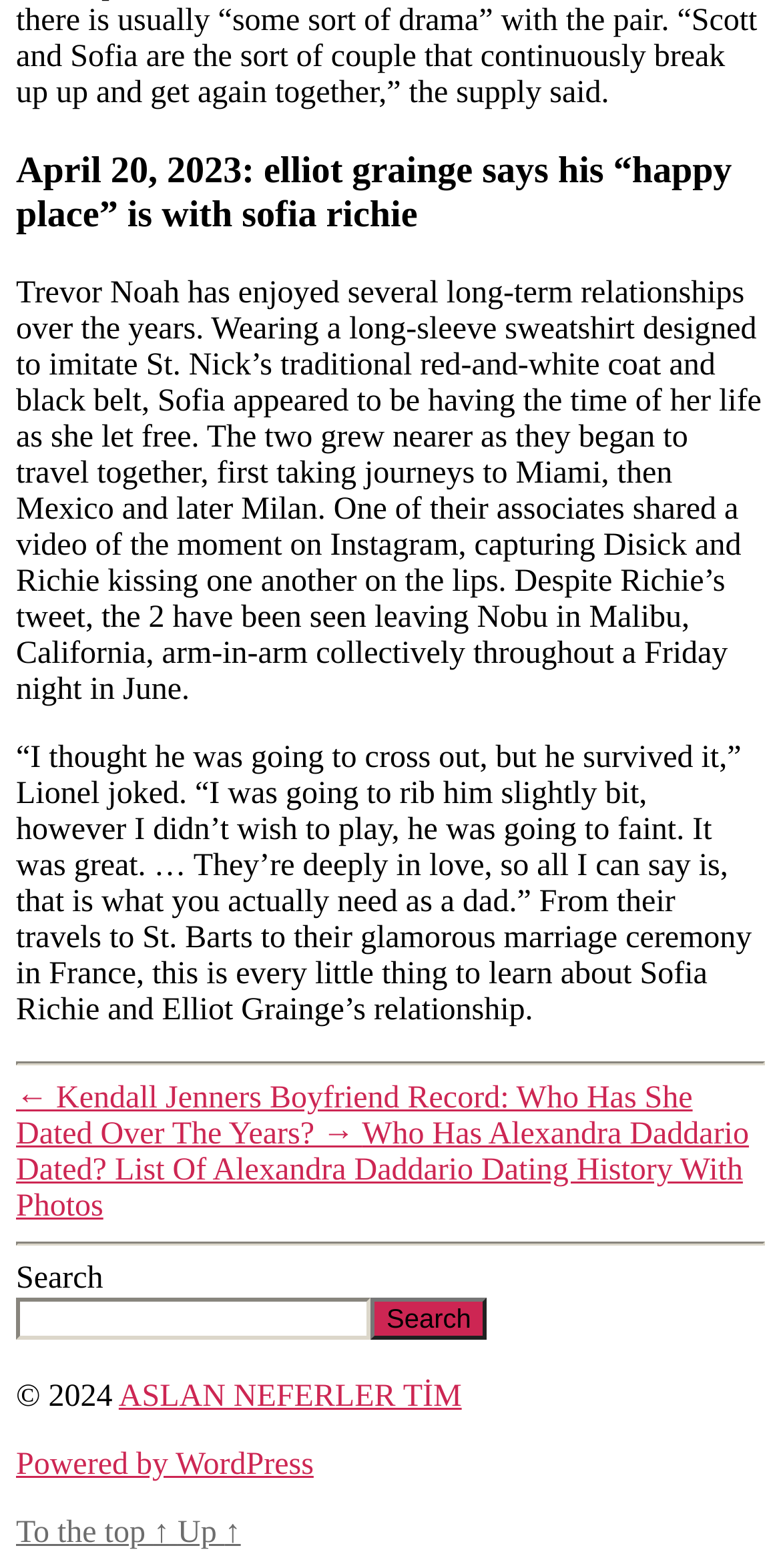From the element description: "Powered by WordPress", extract the bounding box coordinates of the UI element. The coordinates should be expressed as four float numbers between 0 and 1, in the order [left, top, right, bottom].

[0.021, 0.923, 0.402, 0.945]